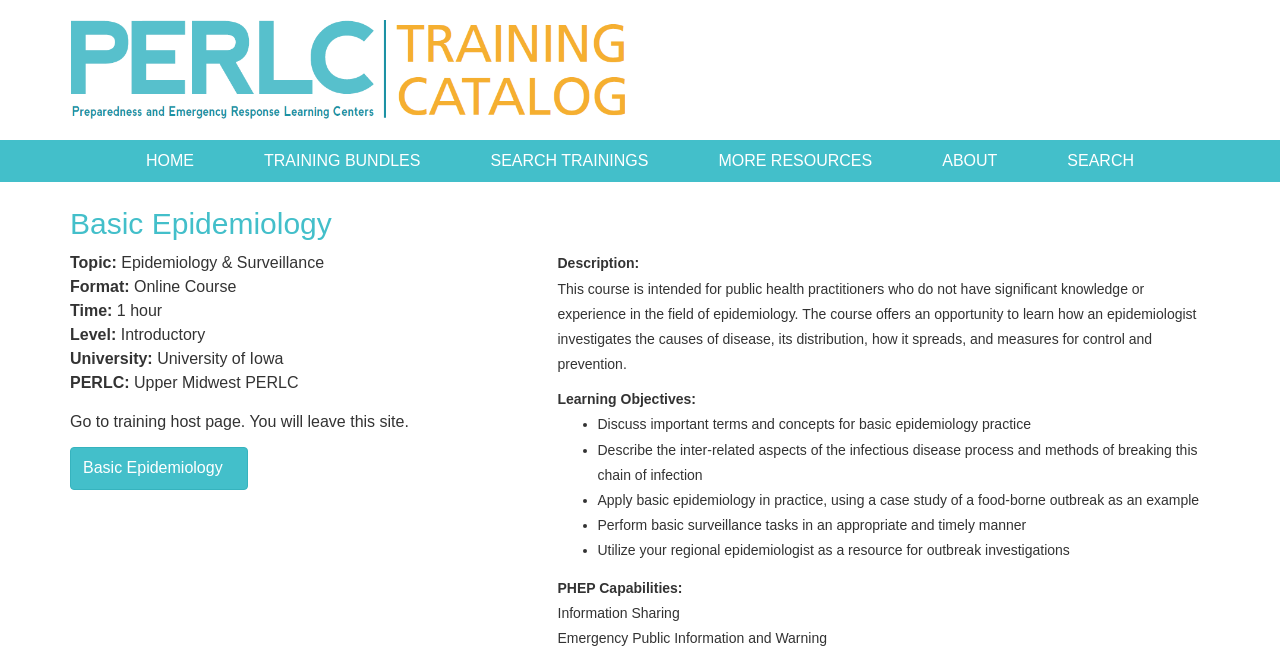Using the description: "Basic Epidemiology(link is external)", determine the UI element's bounding box coordinates. Ensure the coordinates are in the format of four float numbers between 0 and 1, i.e., [left, top, right, bottom].

[0.055, 0.679, 0.193, 0.744]